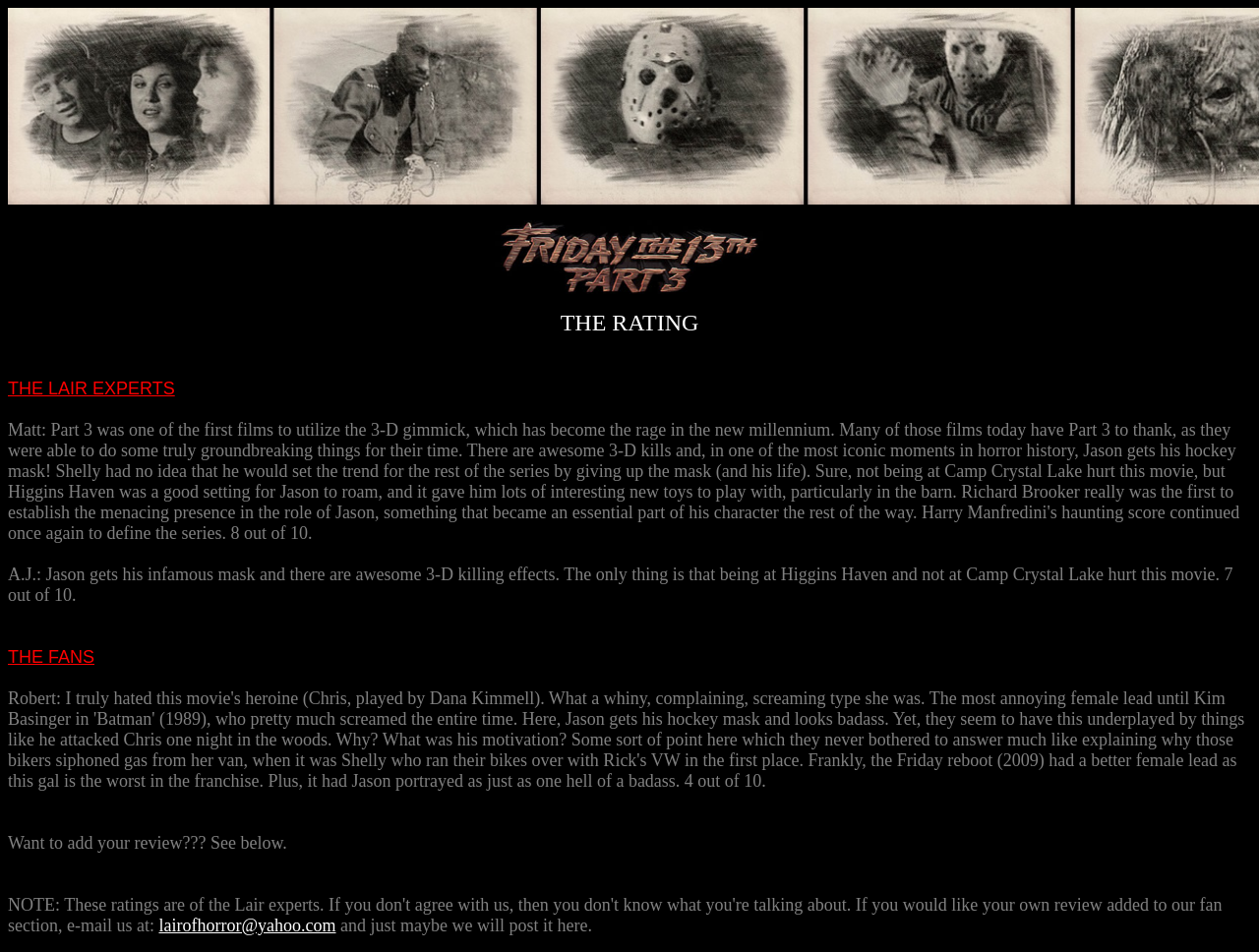What is the text above the image?
Give a one-word or short phrase answer based on the image.

THE RATING